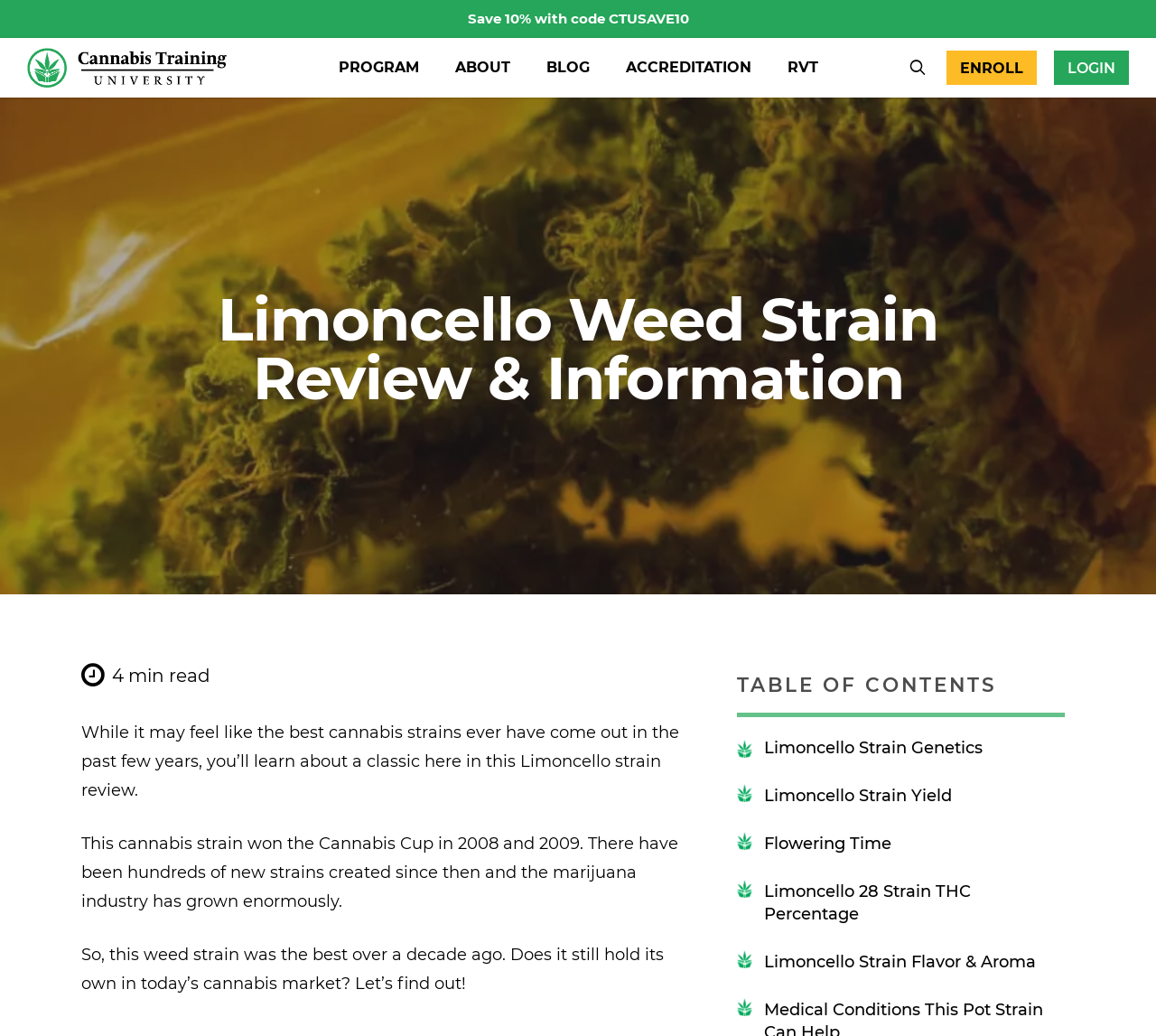Identify and provide the text of the main header on the webpage.

Limoncello Weed Strain Review & Information